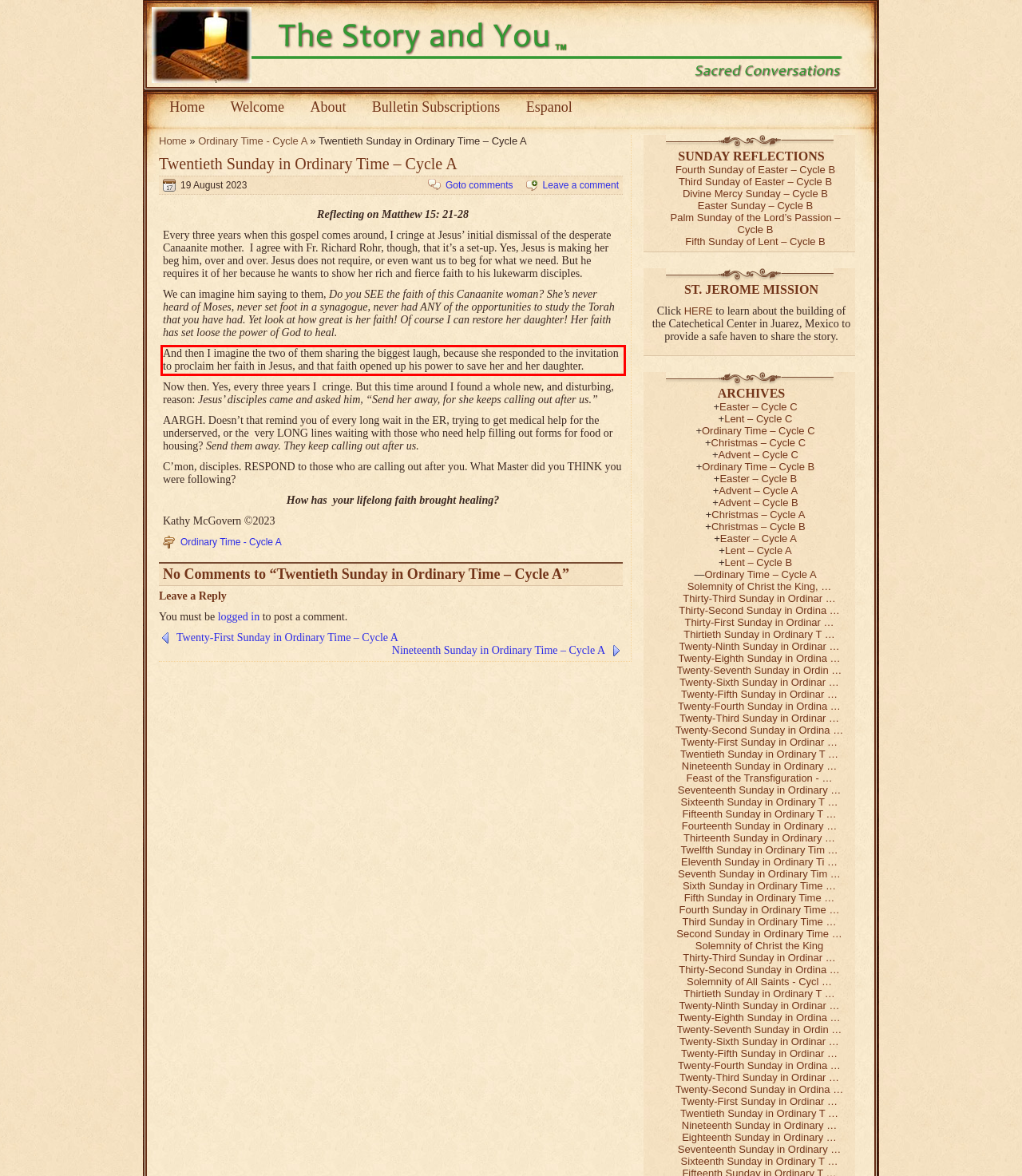Using the provided webpage screenshot, recognize the text content in the area marked by the red bounding box.

And then I imagine the two of them sharing the biggest laugh, because she responded to the invitation to proclaim her faith in Jesus, and that faith opened up his power to save her and her daughter.